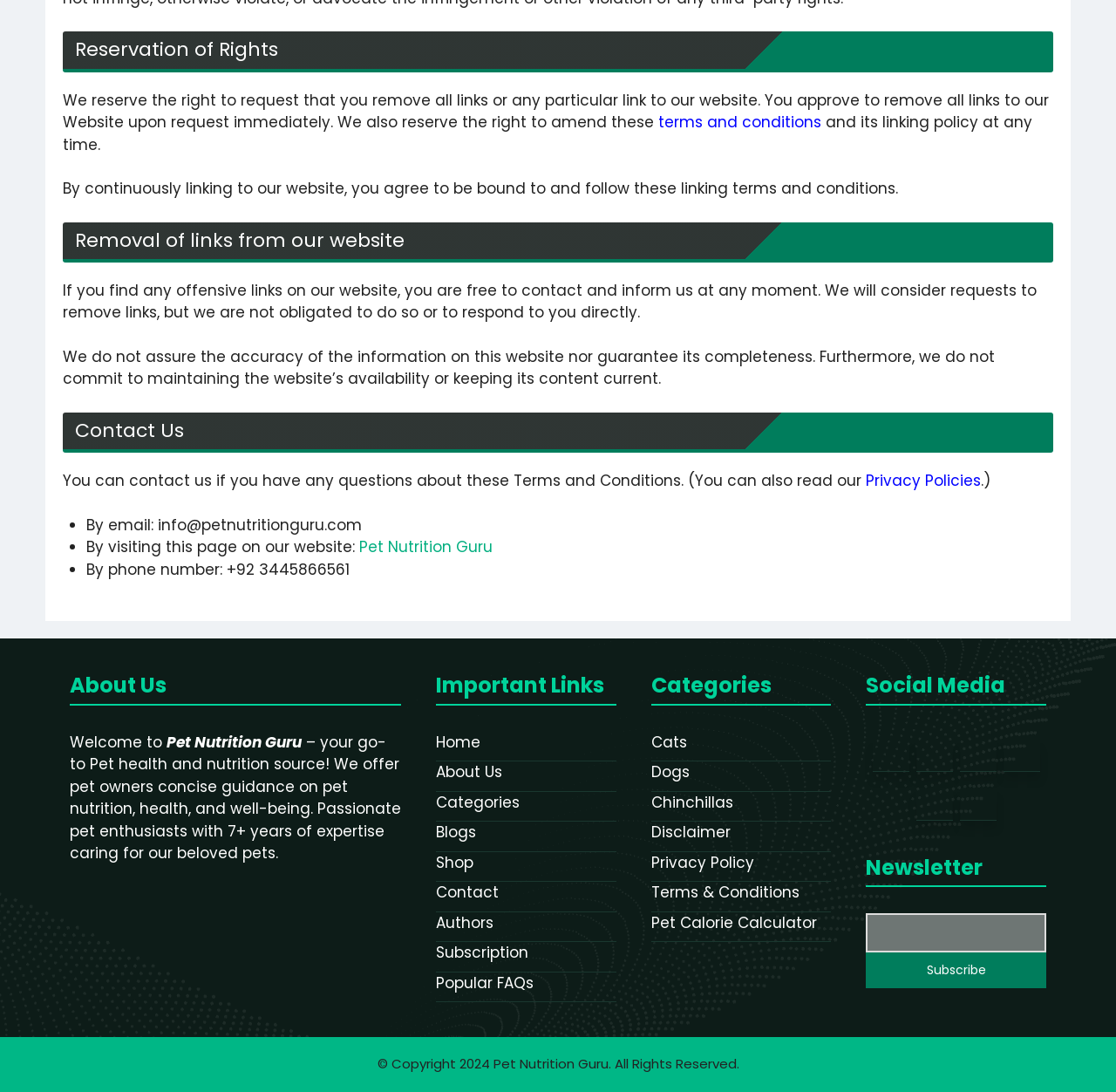Could you indicate the bounding box coordinates of the region to click in order to complete this instruction: "Click on the 'About Us' link".

[0.062, 0.617, 0.359, 0.646]